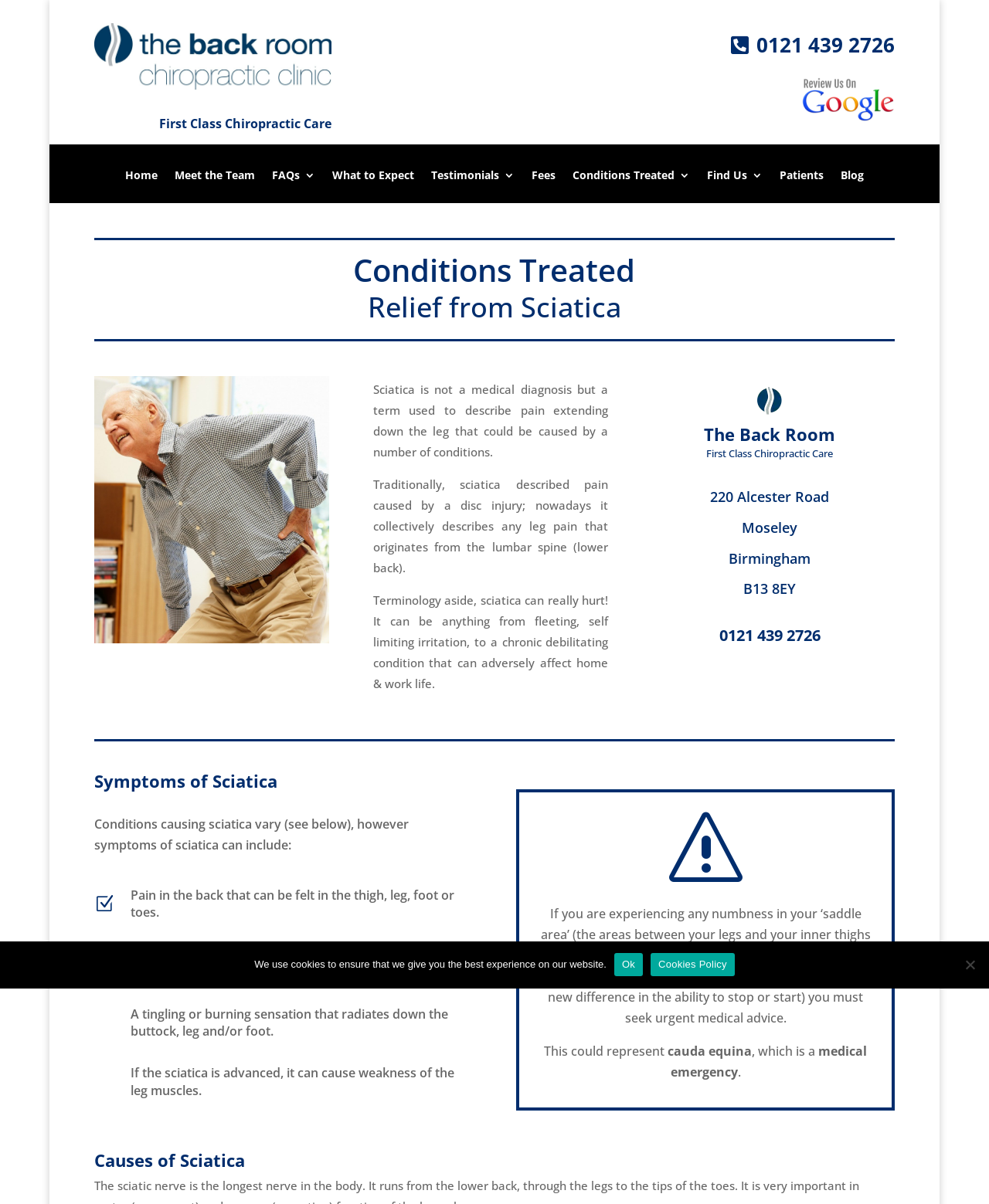Using the image as a reference, answer the following question in as much detail as possible:
What are the symptoms of sciatica?

The symptoms of sciatica can be found in the StaticText elements within the LayoutTable elements, which describe the symptoms as pain in the back that can be felt in the thigh, leg, foot or toes, a tingling or burning sensation that radiates down the buttock, leg and/or foot, and weakness of the leg muscles.